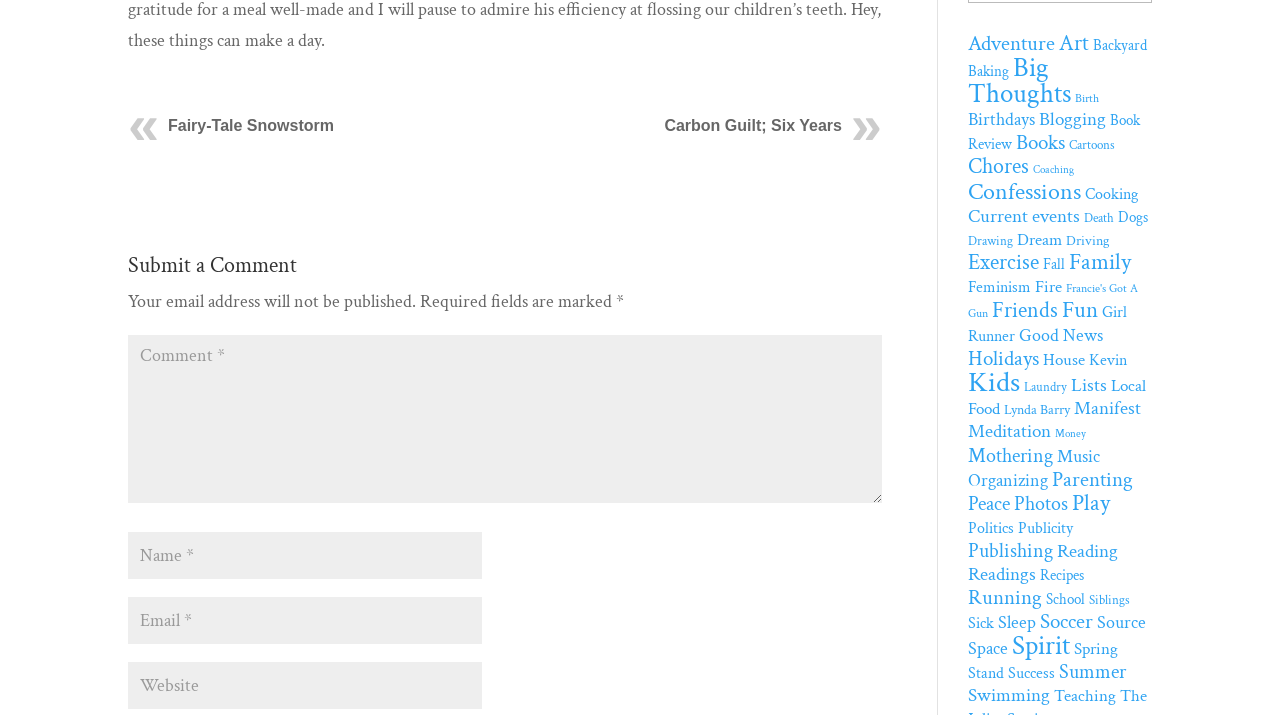What is the format of the categories listed?
Answer the question in as much detail as possible.

The categories are listed as links with the format 'Category (item count)', such as 'Adventure (140 items)' or 'Art (155 items)', which suggests that each category has a specific number of items or posts associated with it.